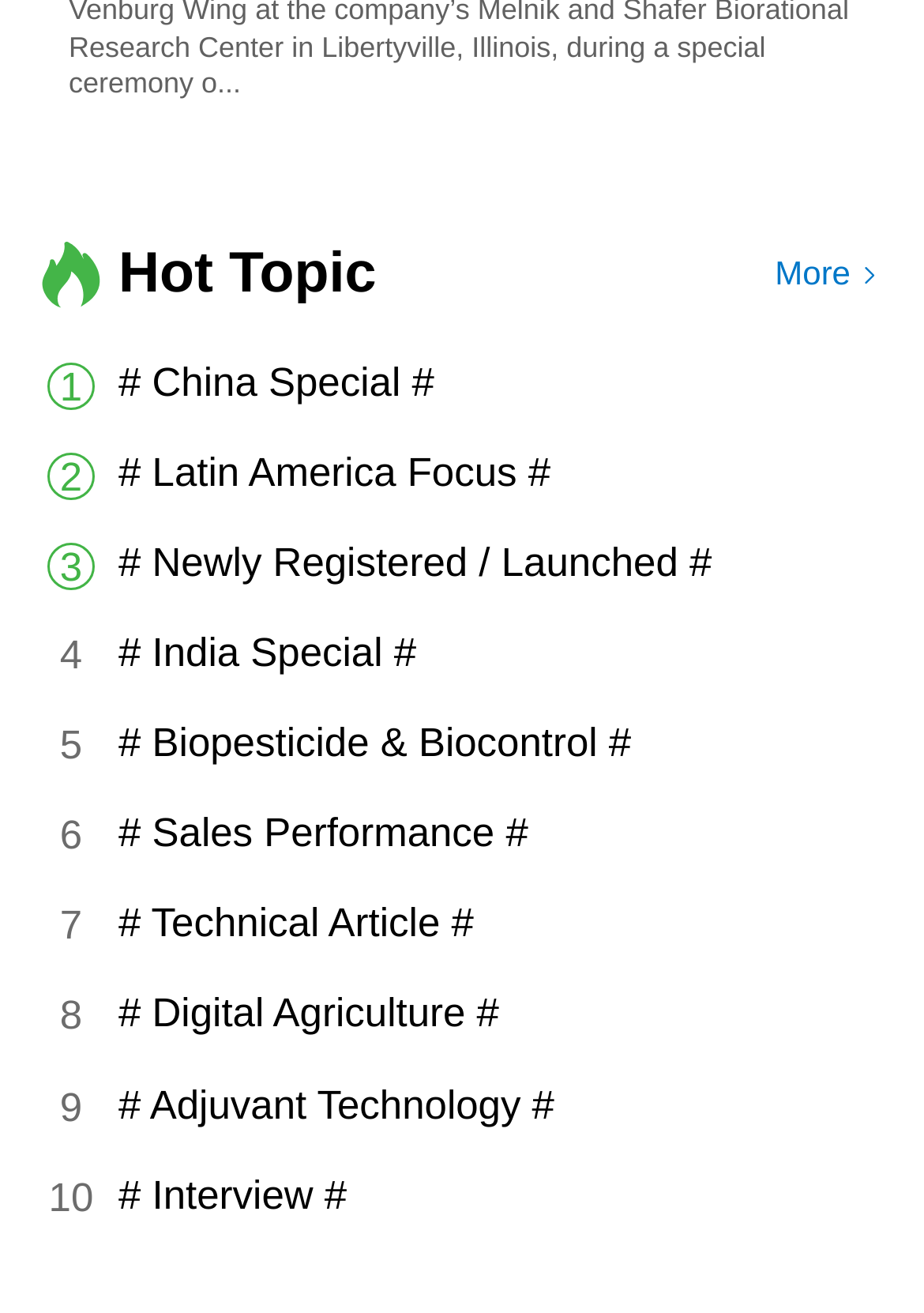Pinpoint the bounding box coordinates of the clickable element needed to complete the instruction: "Explore '# Newly Registered / Launched #'". The coordinates should be provided as four float numbers between 0 and 1: [left, top, right, bottom].

[0.128, 0.41, 0.962, 0.45]